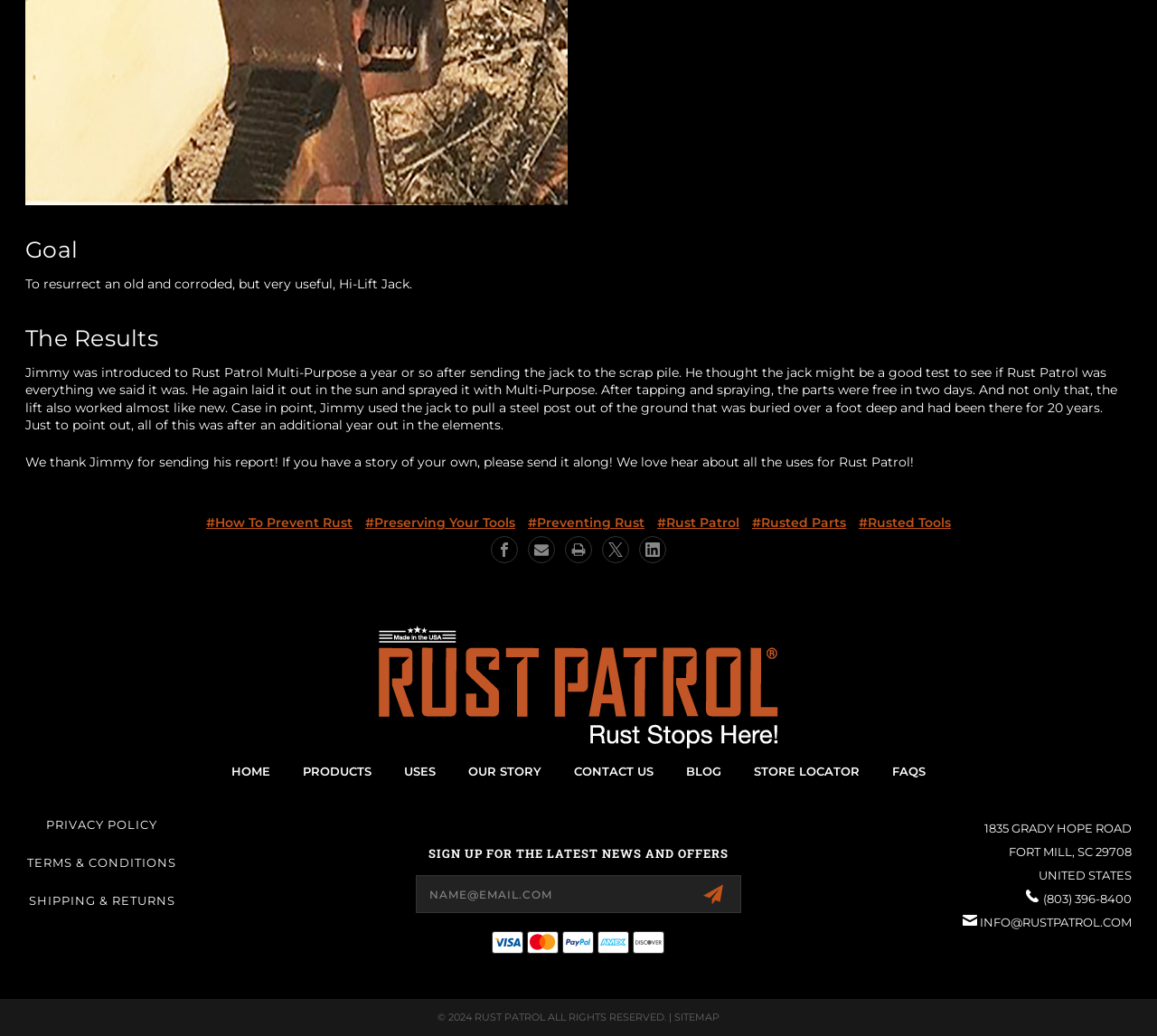Please indicate the bounding box coordinates of the element's region to be clicked to achieve the instruction: "Click on 'About Us'". Provide the coordinates as four float numbers between 0 and 1, i.e., [left, top, right, bottom].

None